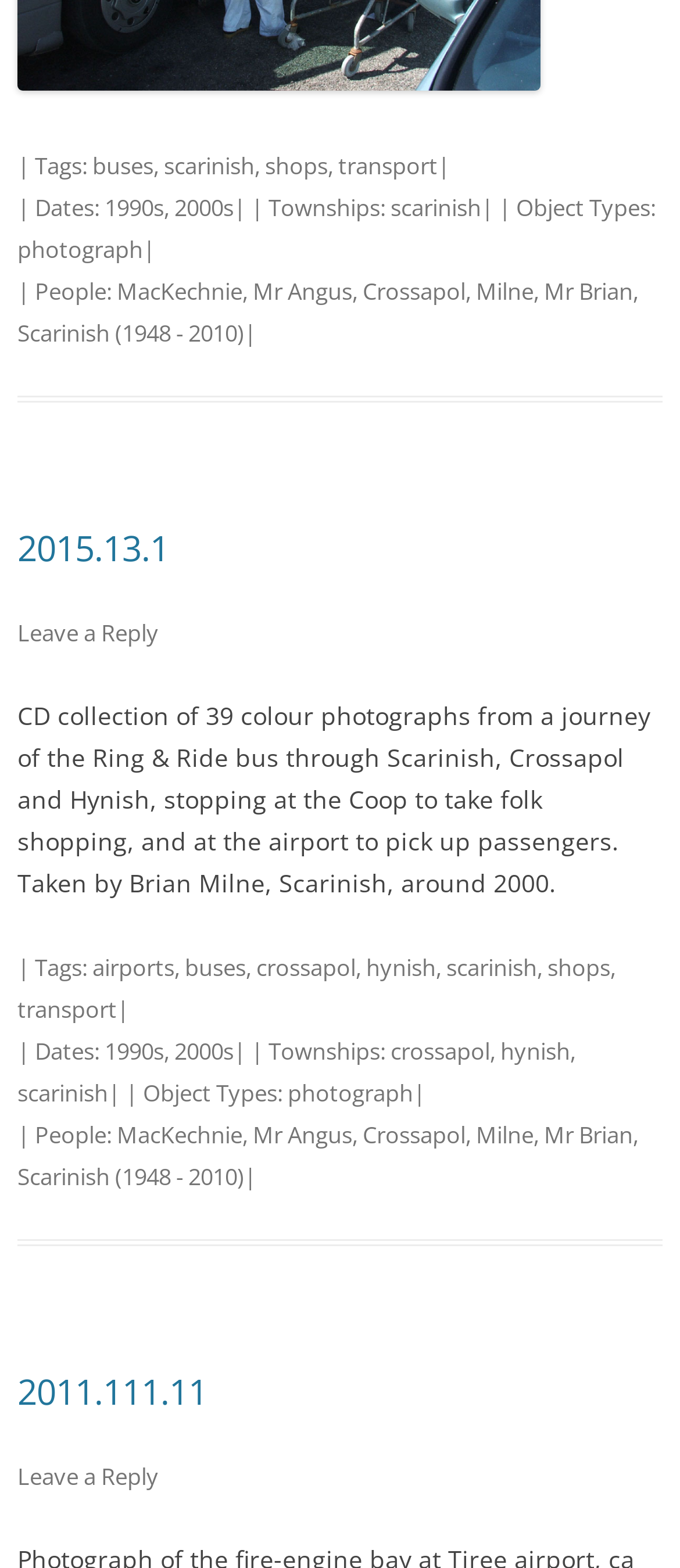What is the mode of transport mentioned in the collection?
Provide a thorough and detailed answer to the question.

The mode of transport mentioned in the collection can be determined by looking at the links under the 'Tags:' section, which includes a link to 'buses'.